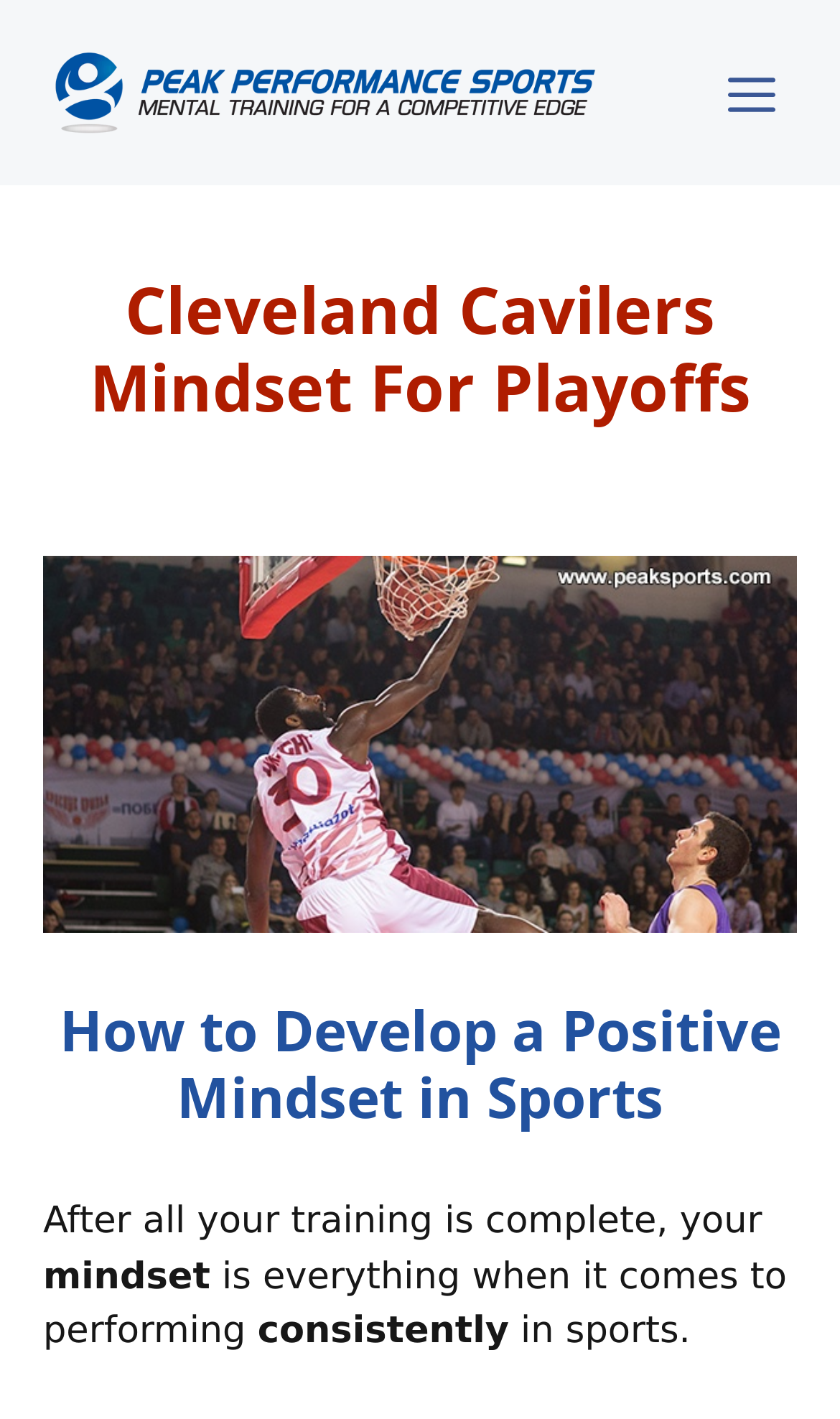Using the element description Menu, predict the bounding box coordinates for the UI element. Provide the coordinates in (top-left x, top-left y, bottom-right x, bottom-right y) format with values ranging from 0 to 1.

[0.867, 0.015, 0.974, 0.115]